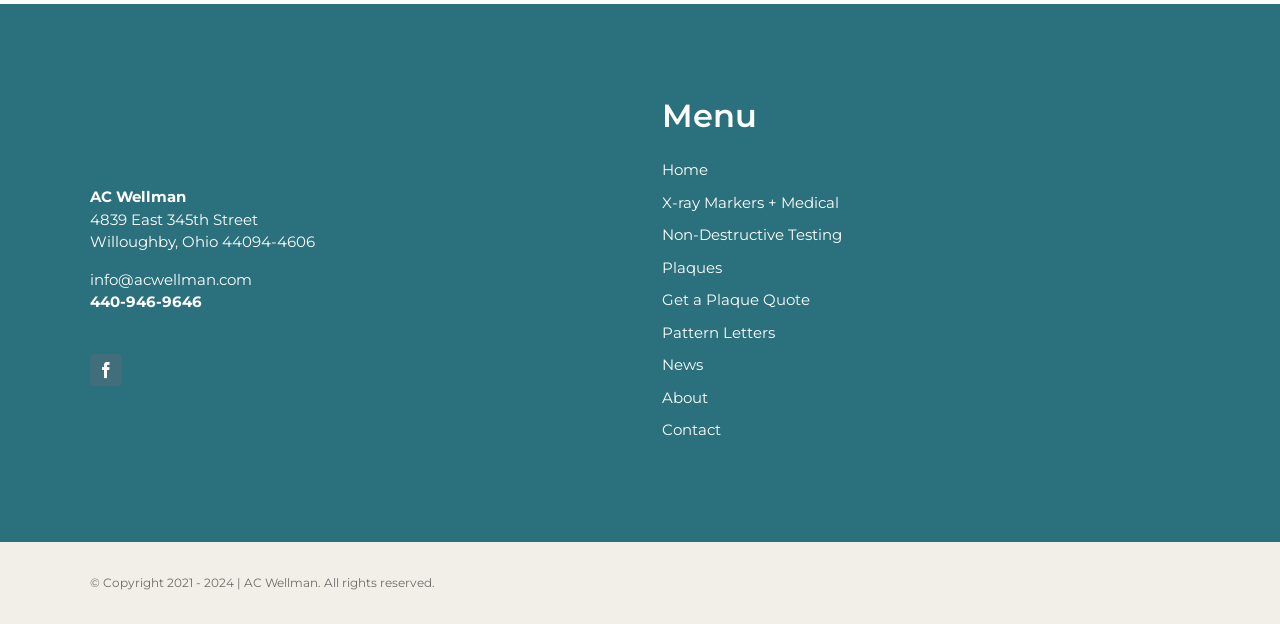Identify the bounding box coordinates of the region that needs to be clicked to carry out this instruction: "Call the company". Provide these coordinates as four float numbers ranging from 0 to 1, i.e., [left, top, right, bottom].

[0.07, 0.469, 0.158, 0.499]